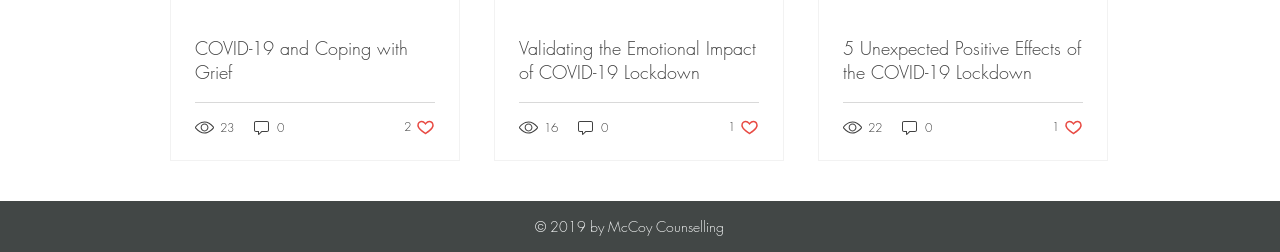What is the position of the '0 comments' link in the first post?
Based on the image, answer the question with as much detail as possible.

The '0 comments' link is a child element of the first post, and its y-coordinate is greater than the y-coordinate of the '23 views' element, indicating that it is positioned below the views.